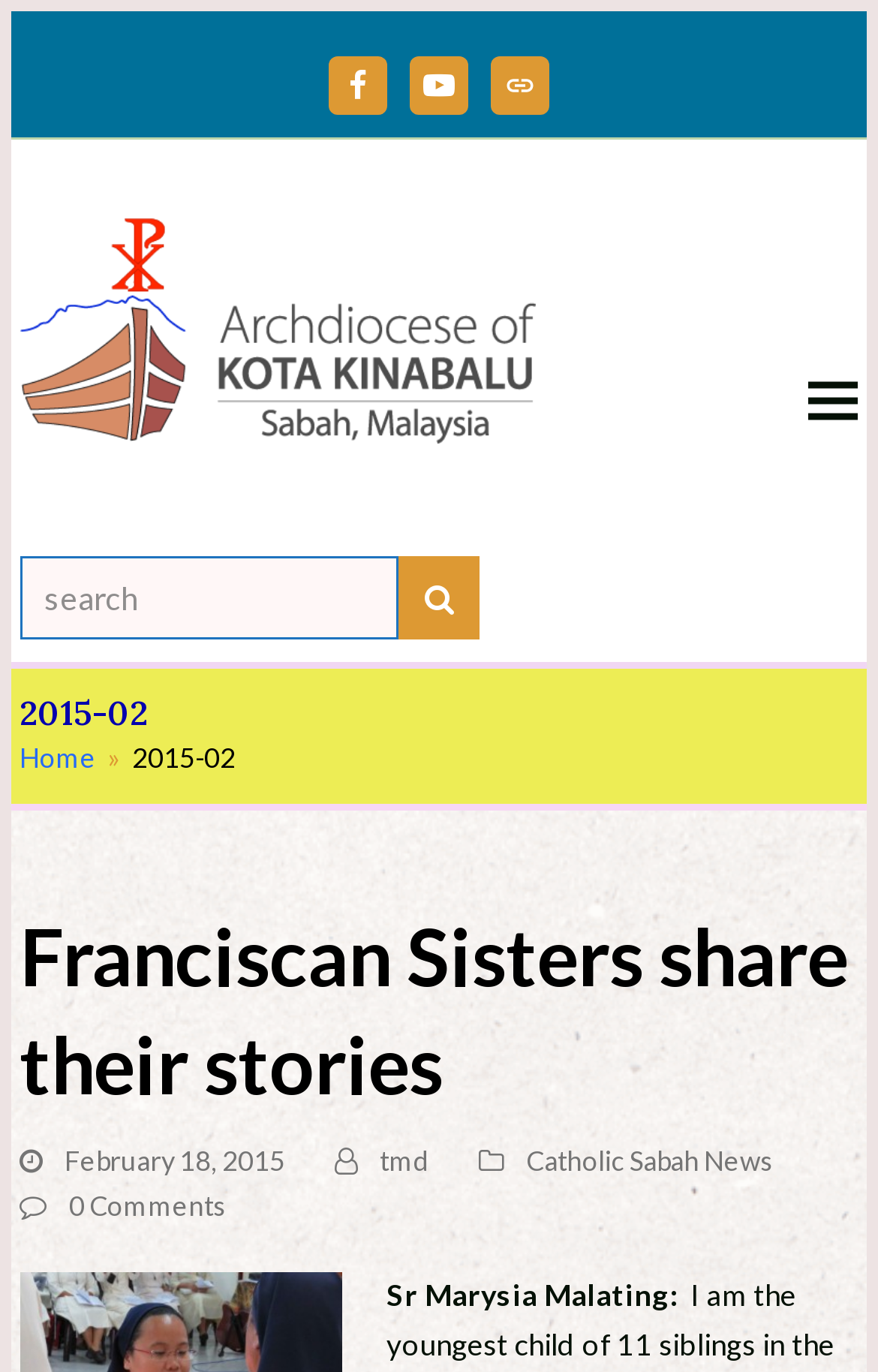What is the date of the article?
Please answer the question as detailed as possible.

I found the answer by looking at the time element which contains the static text 'February 18, 2015'.